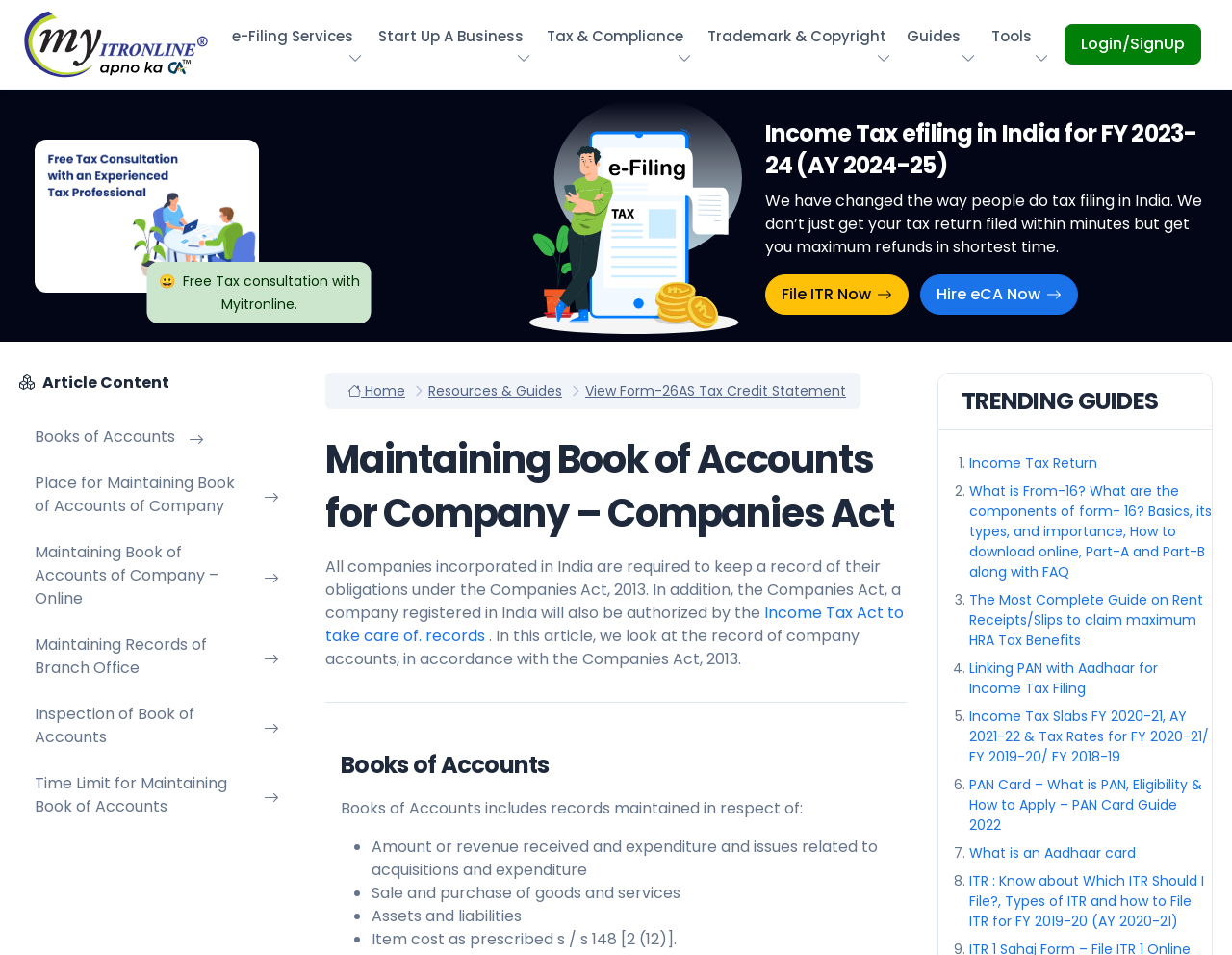Pinpoint the bounding box coordinates of the clickable area needed to execute the instruction: "Click on the 'e-Filing Services' button". The coordinates should be specified as four float numbers between 0 and 1, i.e., [left, top, right, bottom].

[0.182, 0.019, 0.301, 0.058]